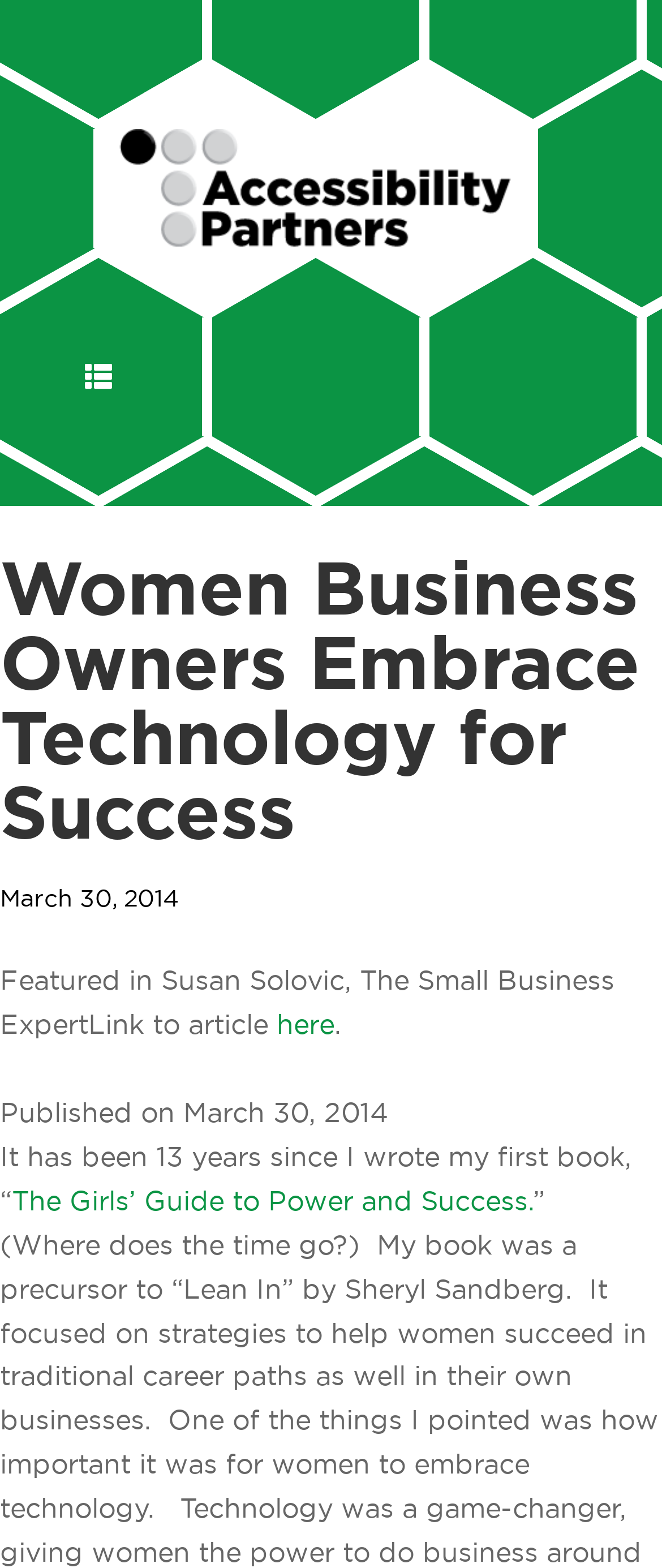Give a one-word or one-phrase response to the question:
What is the author's first book?

The Girls’ Guide